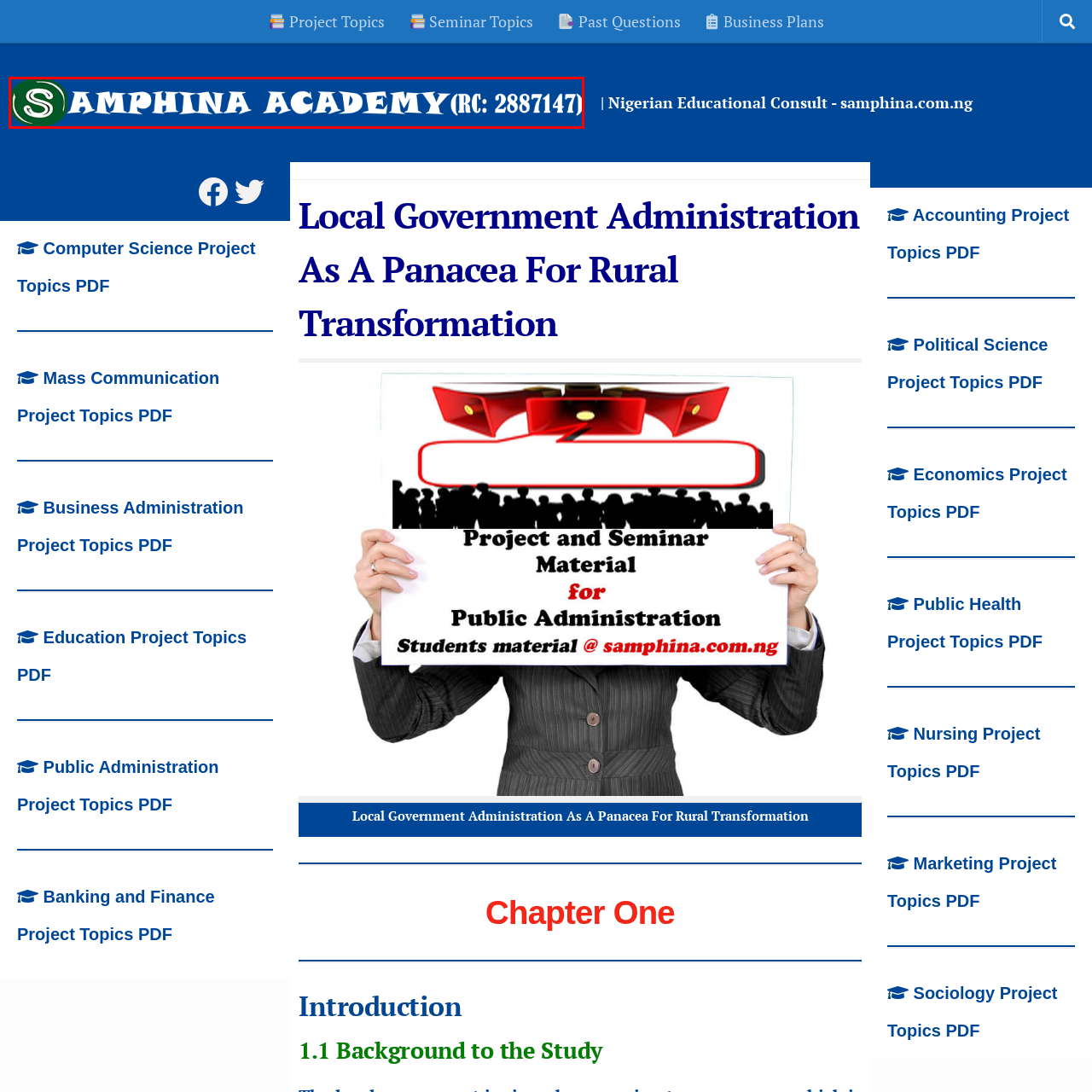Craft a detailed and vivid caption for the image that is highlighted by the red frame.

The image features the logo of "Samphina Academy," prominently displaying the name in bold, stylized white lettering against a vibrant blue background. The logo includes a circular green emblem with an "S" in white, symbolizing the institution's identity. The image also indicates the registration code of the academy, listed as "RC: 2887147," underscoring its official recognition. This visual representation reflects the academy's commitment to educational excellence and its role in providing academic resources and support.